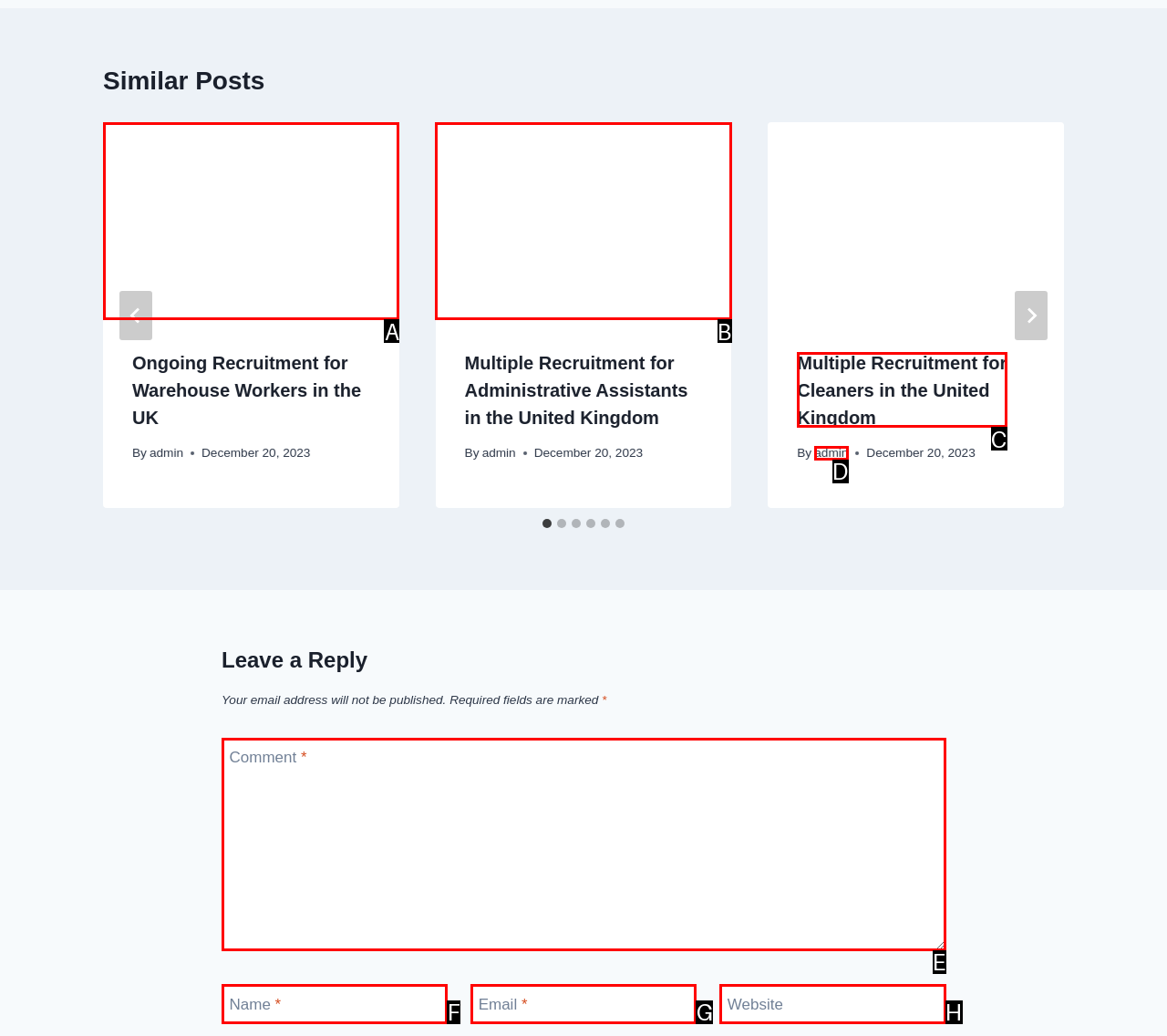Identify the letter of the option that best matches the following description: Skip to main content. Respond with the letter directly.

None